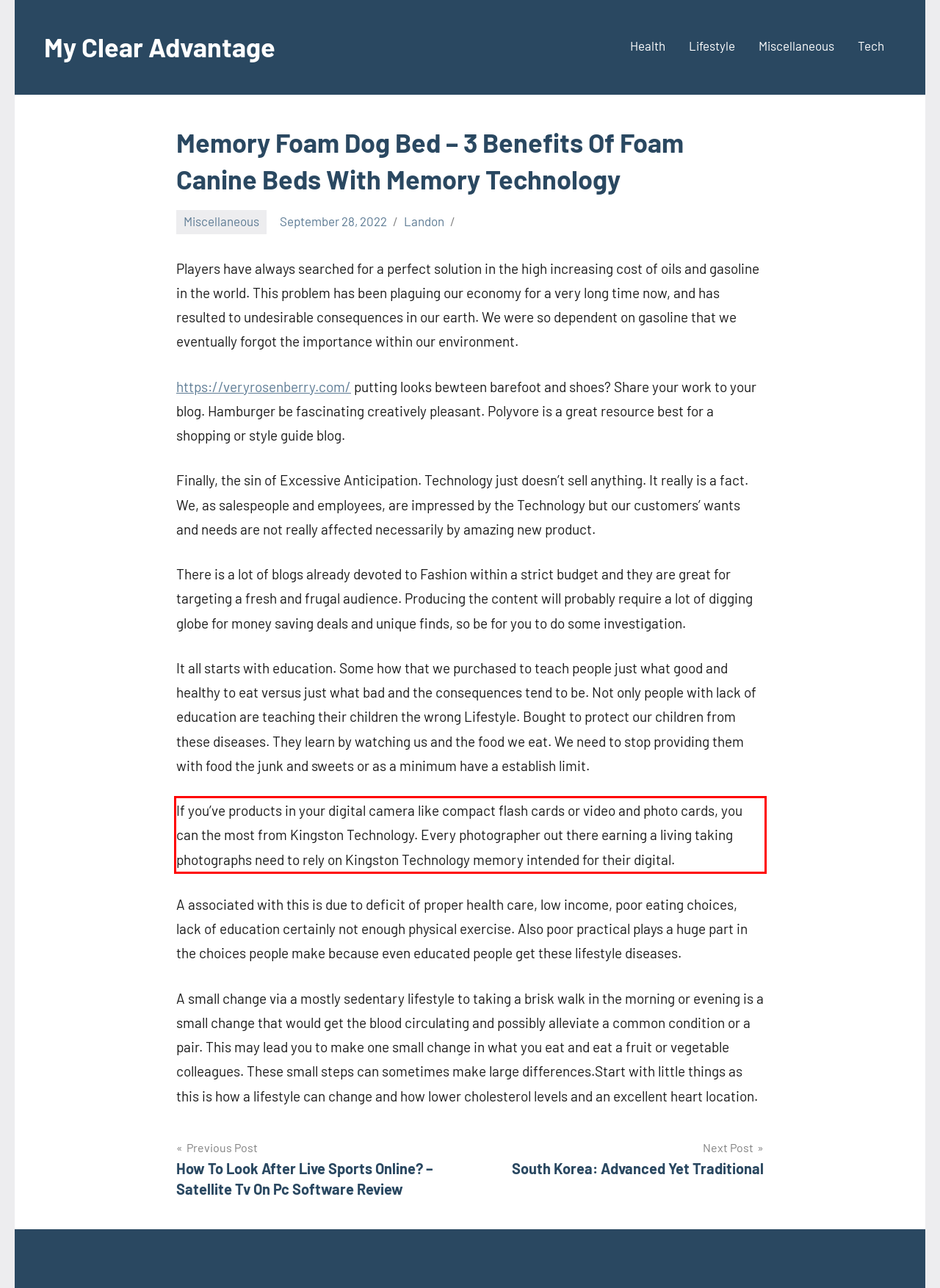Please examine the webpage screenshot containing a red bounding box and use OCR to recognize and output the text inside the red bounding box.

If you’ve products in your digital camera like compact flash cards or video and photo cards, you can the most from Kingston Technology. Every photographer out there earning a living taking photographs need to rely on Kingston Technology memory intended for their digital.